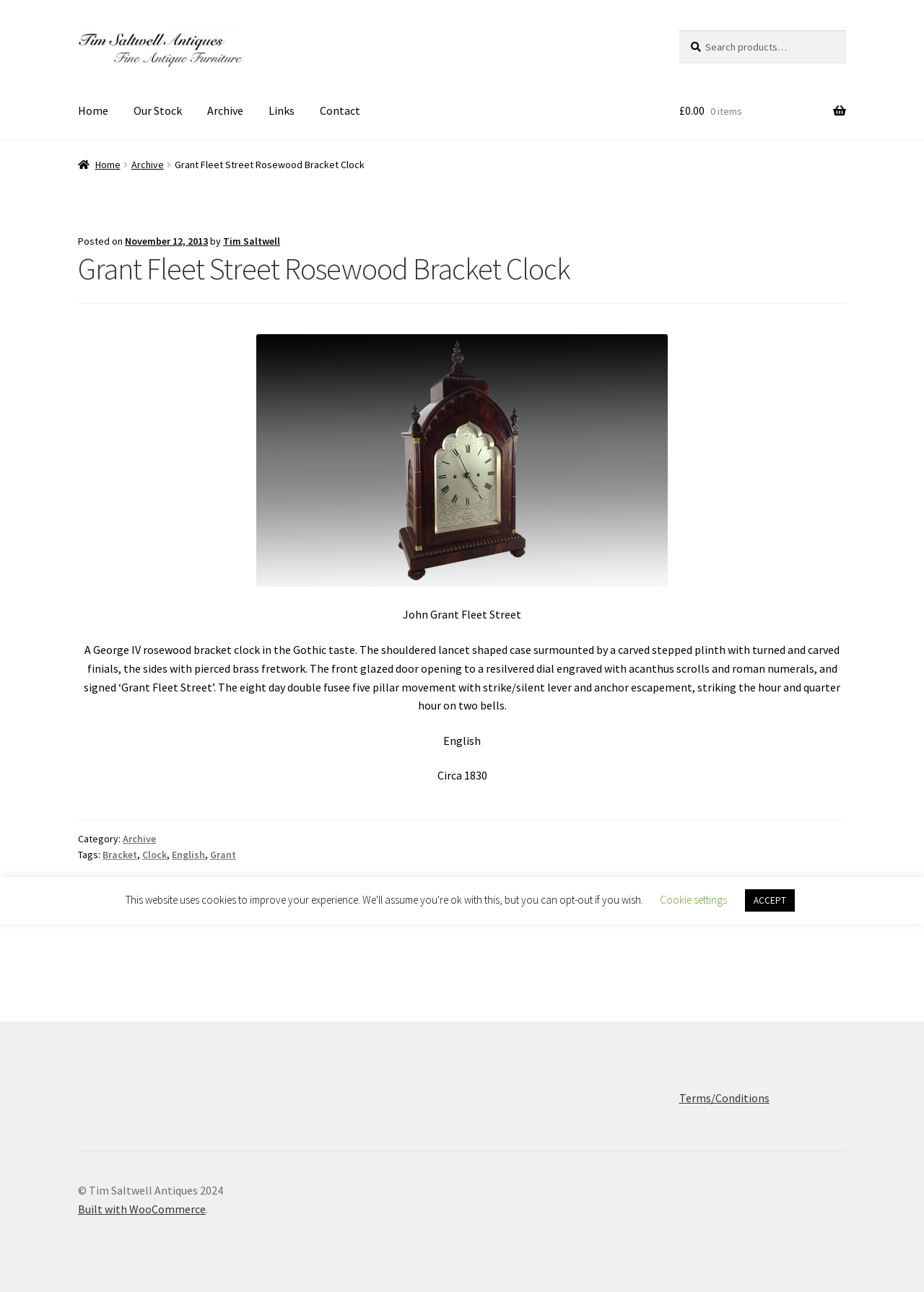Respond with a single word or phrase:
What is the name of the antiques dealer?

Tim Saltwell